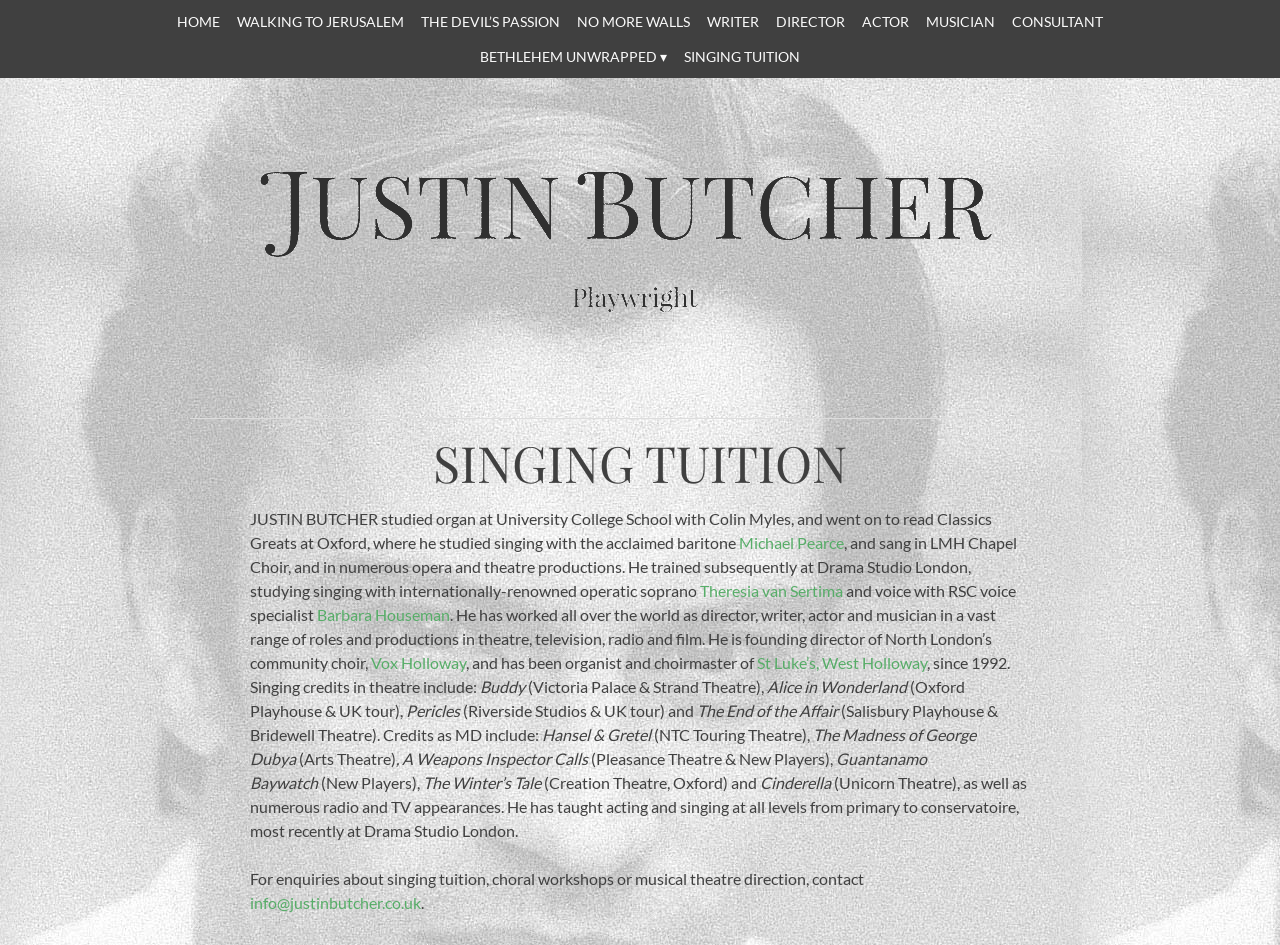Locate the coordinates of the bounding box for the clickable region that fulfills this instruction: "Click on the 'SINGING TUITION' link".

[0.529, 0.041, 0.63, 0.078]